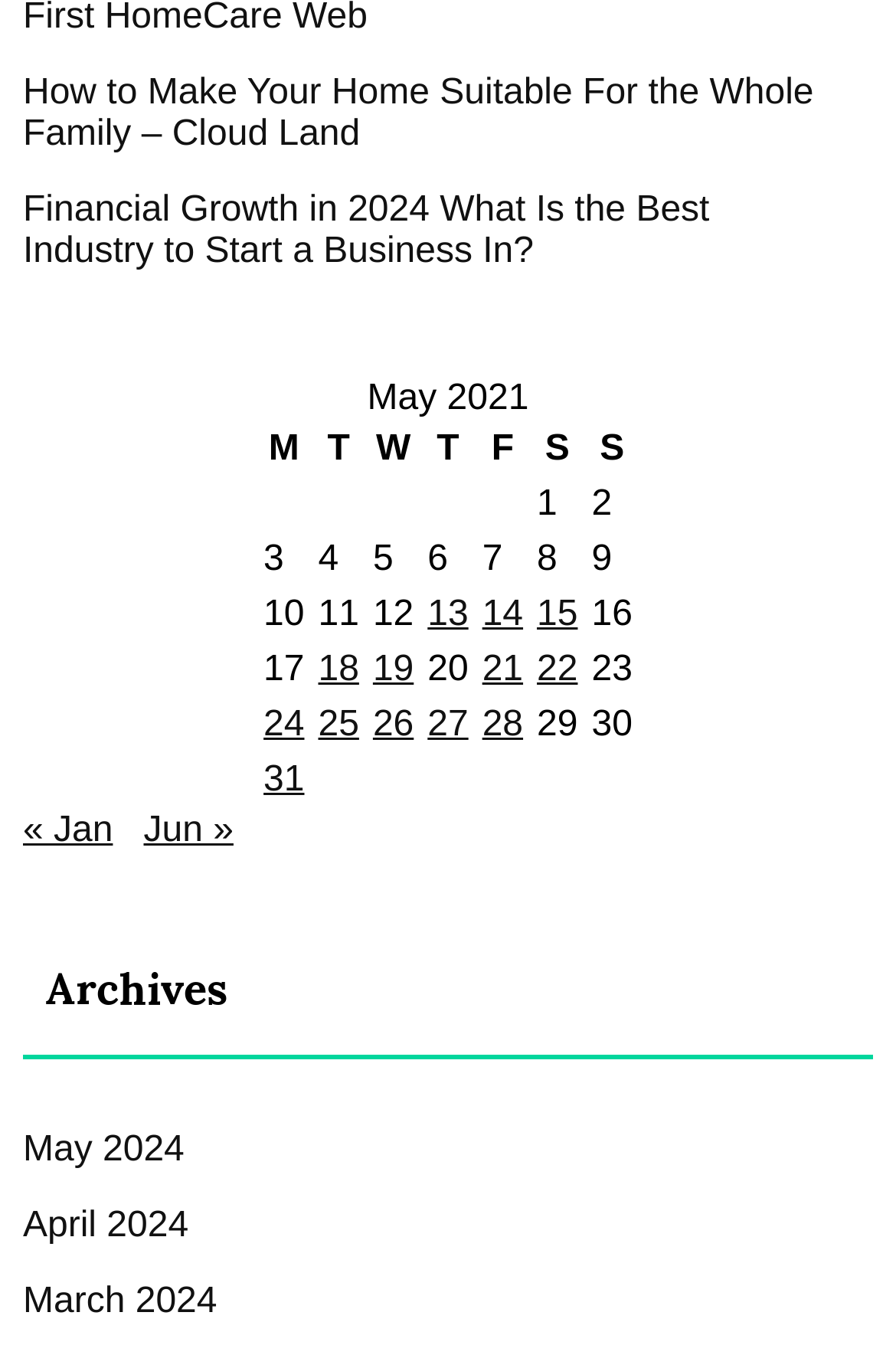What is the previous month before May 2021?
Refer to the image and give a detailed answer to the query.

The navigation section has a link '« Jan', which indicates the previous month before May 2021 is January.